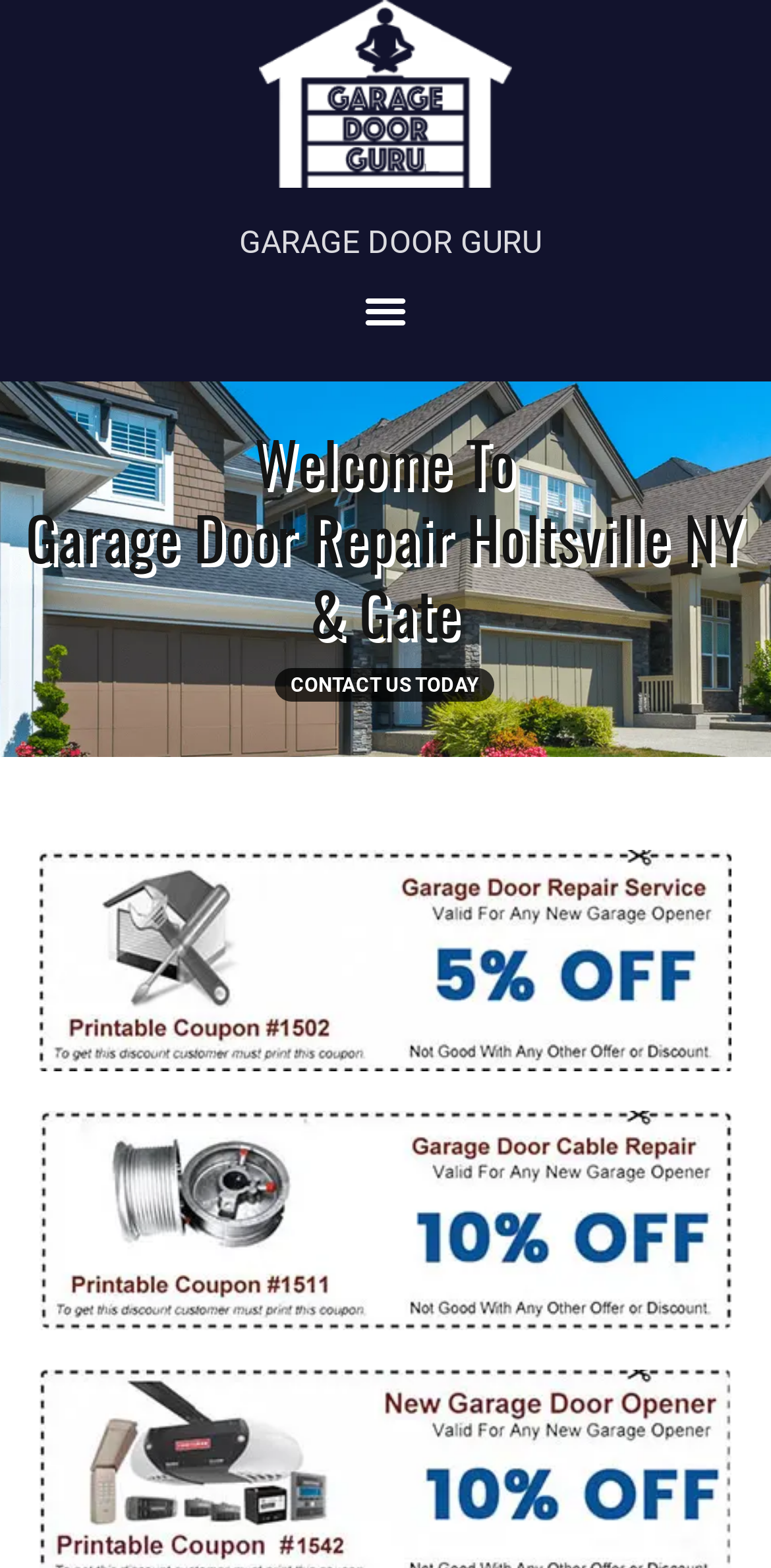What is the business name? Based on the screenshot, please respond with a single word or phrase.

Garage Door Guru